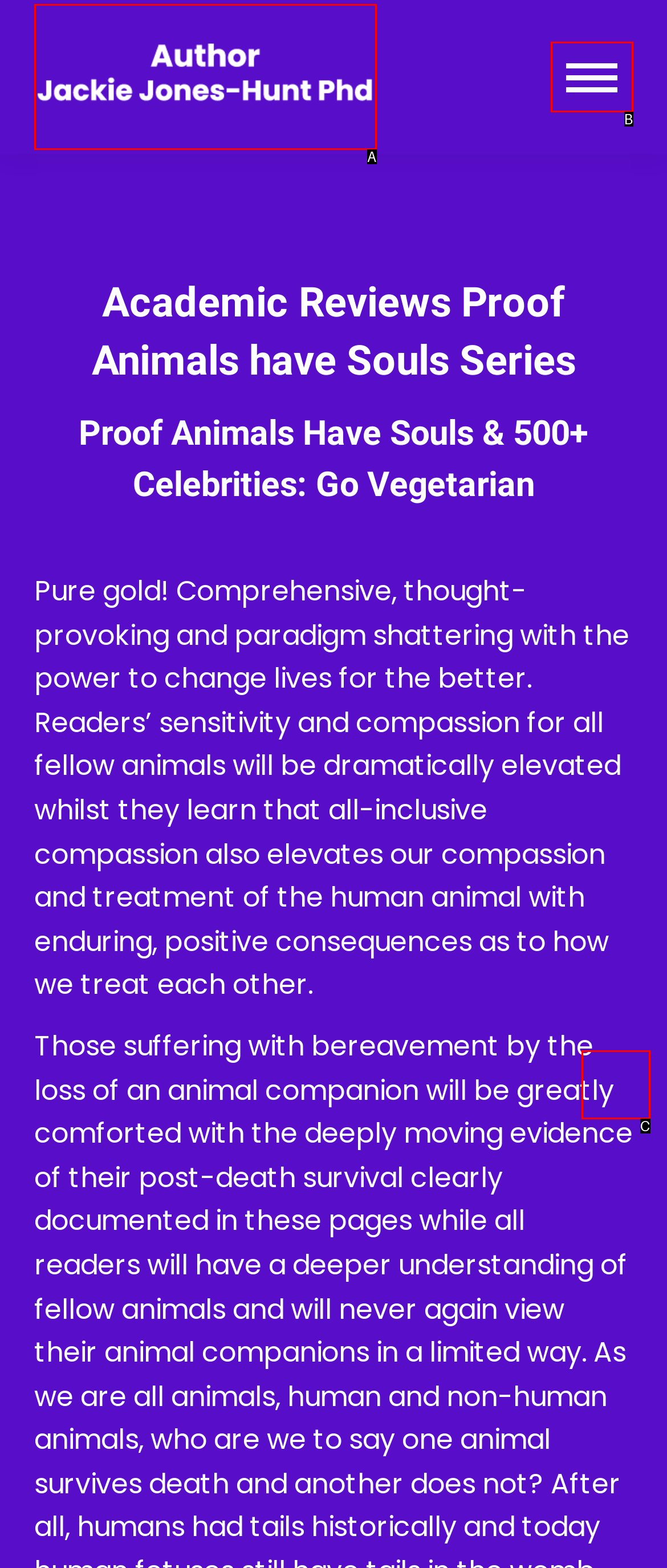With the provided description: aria-label="Mobile menu icon", select the most suitable HTML element. Respond with the letter of the selected option.

B